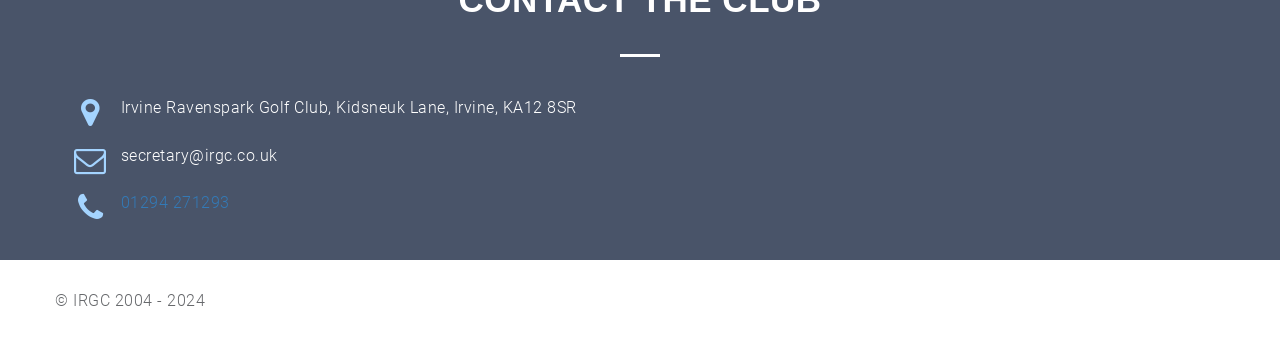From the given element description: "01294 271293", find the bounding box for the UI element. Provide the coordinates as four float numbers between 0 and 1, in the order [left, top, right, bottom].

[0.094, 0.565, 0.179, 0.62]